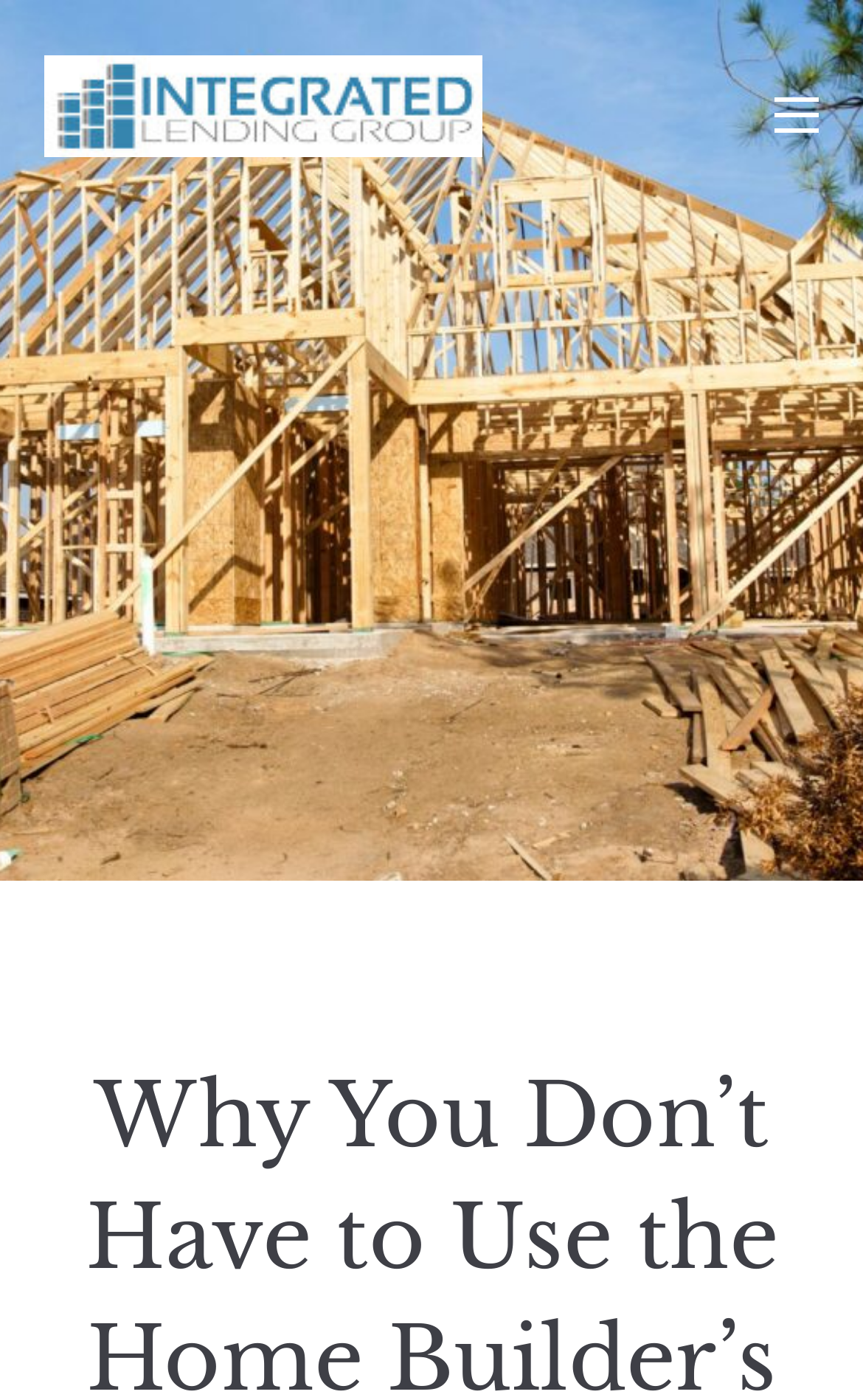Extract the bounding box coordinates of the UI element described: "alt="La Clinique de la Tête"". Provide the coordinates in the format [left, top, right, bottom] with values ranging from 0 to 1.

None